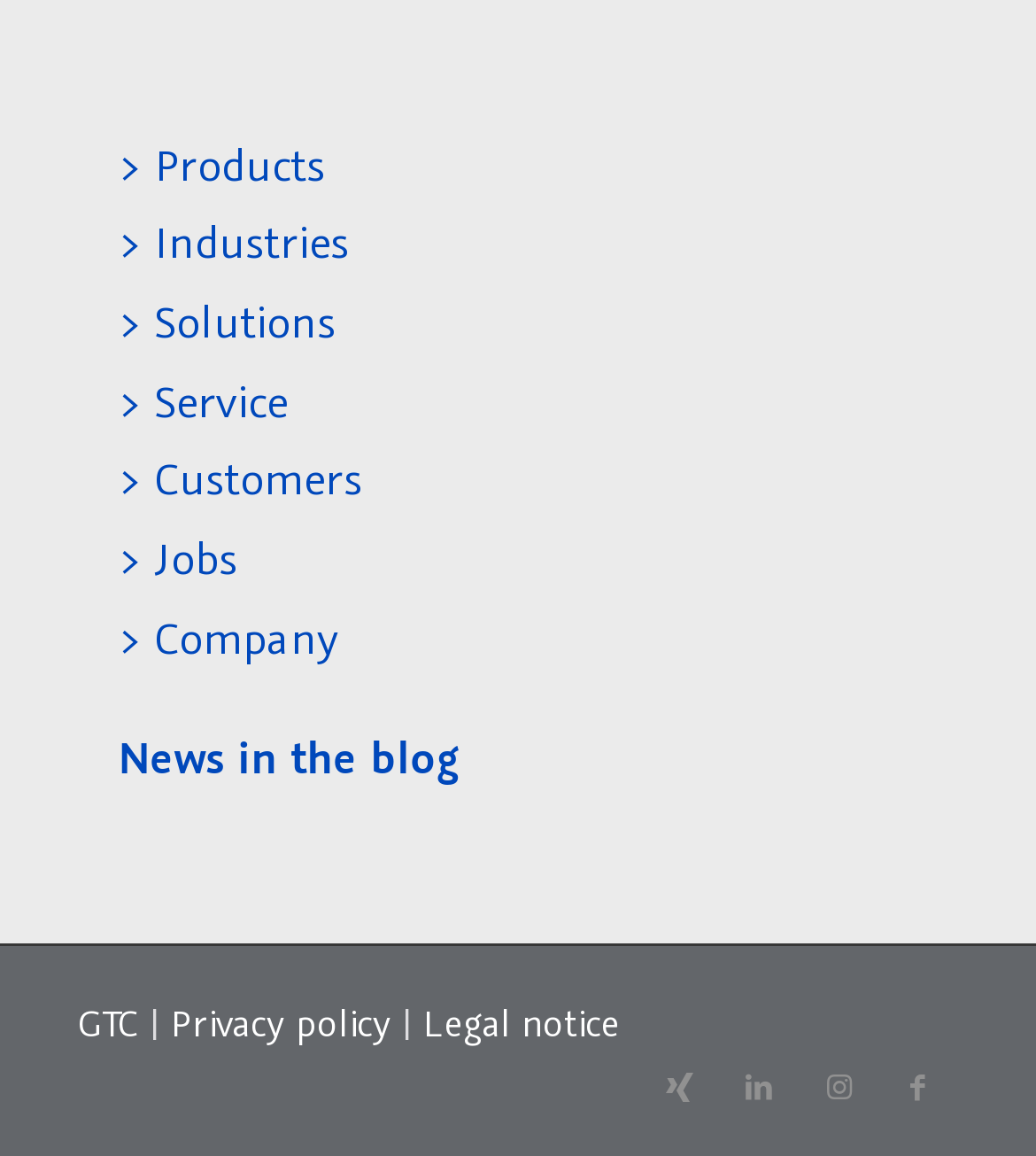What is the last link in the footer section? Using the information from the screenshot, answer with a single word or phrase.

Link to Facebook